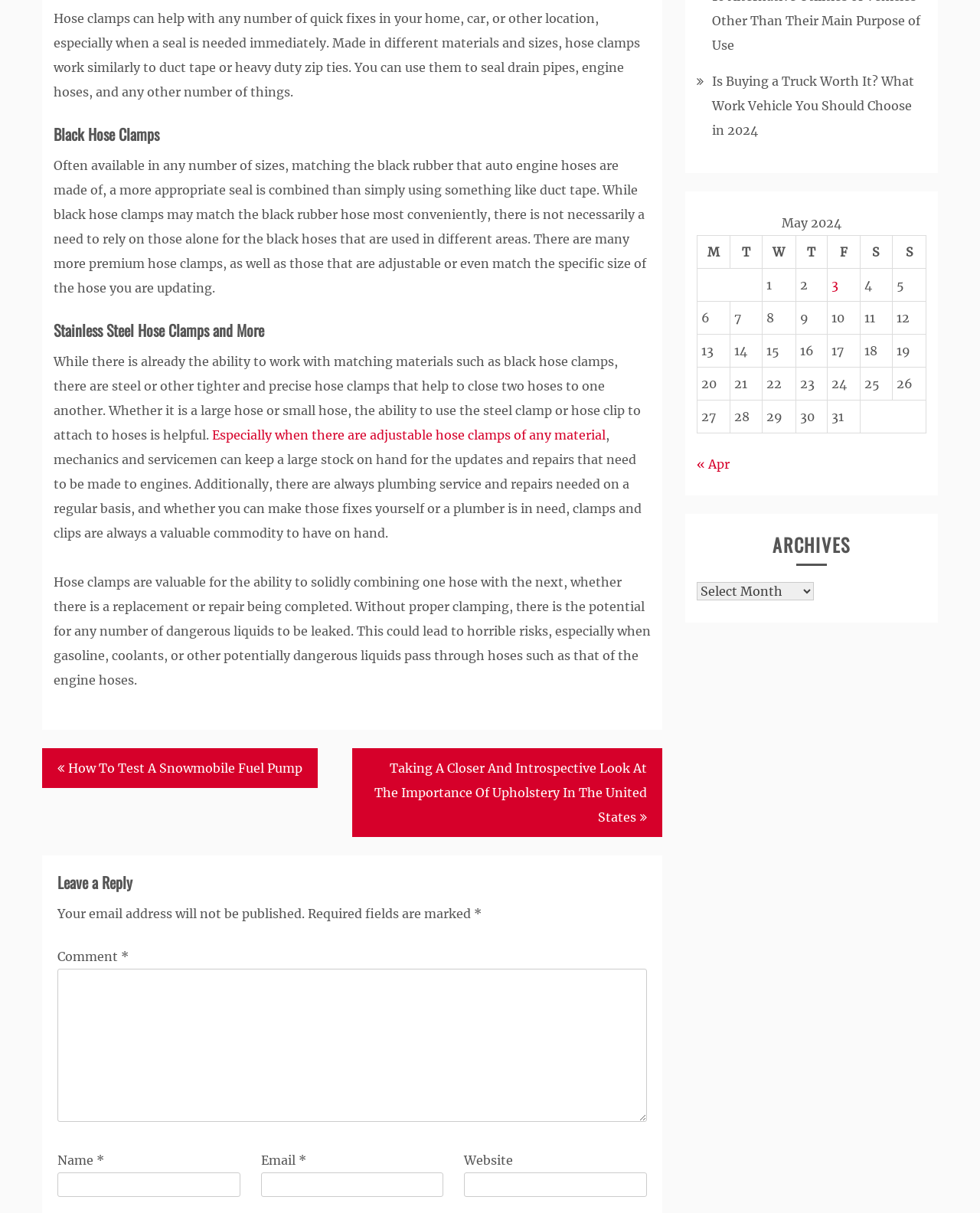Using the provided description: "parent_node: Email * aria-describedby="email-notes" name="email"", find the bounding box coordinates of the corresponding UI element. The output should be four float numbers between 0 and 1, in the format [left, top, right, bottom].

[0.266, 0.967, 0.453, 0.987]